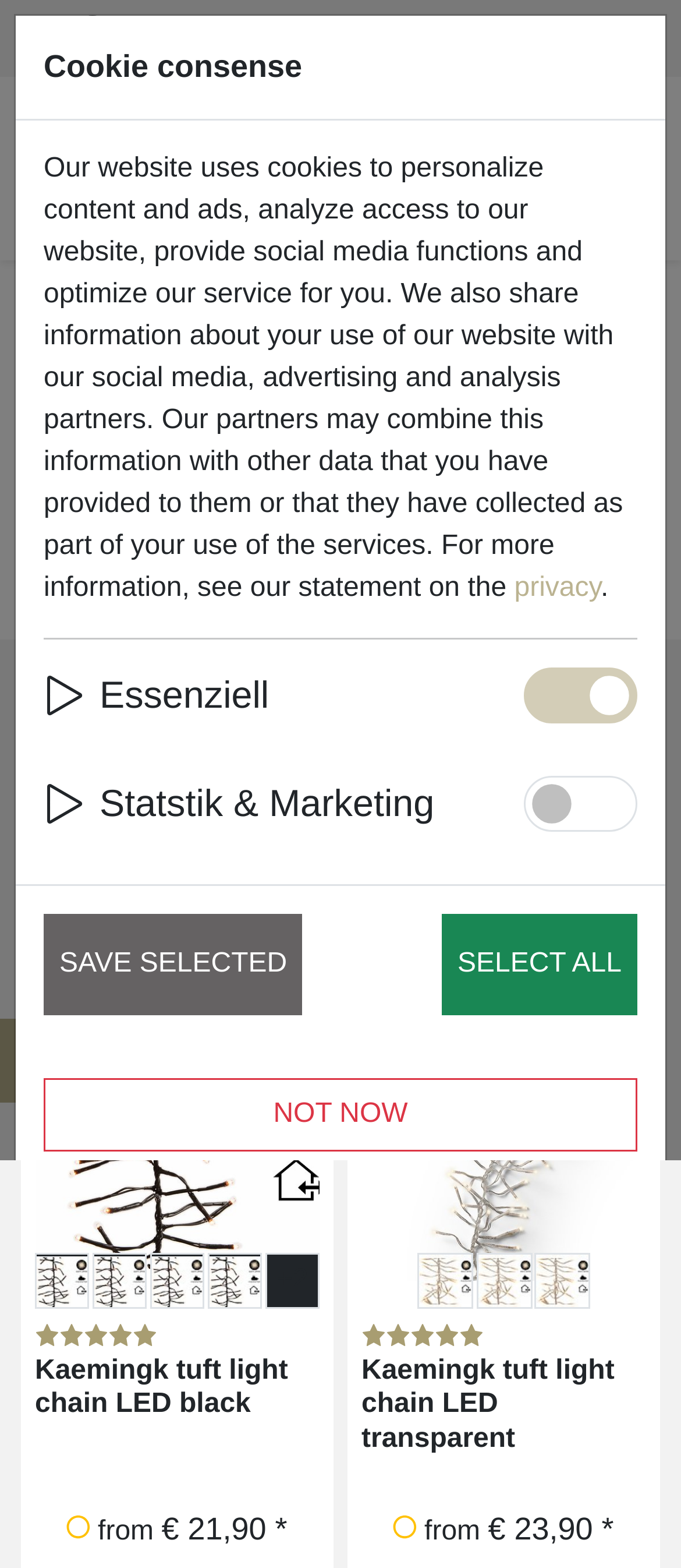Offer a thorough description of the webpage.

The webpage is an online shopping platform for luminous decorations, specifically Büschellichterkette, with a focus on the living area. At the top, there is a navigation bar with links to "HILFE & SUPPORT", "homeliving.de", "Wishlist", "Login", and "Your shopping cart". Below the navigation bar, there is a search bar with a button to search for products.

On the left side, there is a breadcrumb navigation showing the current location: "Home" > "Fairy lights & lighting" > "Luminous decoration". Below the breadcrumb, there is a heading that reads "Luminous decoration for the living area Büschellichterkette". 

The main content area is divided into two sections. The top section has three buttons to filter the product selection: "LICHTERKETTE", "KAEMINGK", and "AUSSEN". Below these buttons, there is a text that reads "3 articles". 

The bottom section displays the product listings. Each product listing consists of an image, a heading with the product name, and a price range. There are two products listed, with multiple images for each product. The first product is "Kaemingk tuft light chain LED black", and the second product is "Kaemingk tuft light chain LED transparent". 

At the bottom of the page, there is a dialog box for cookie consent, which explains how the website uses cookies and provides options to customize cookie settings.